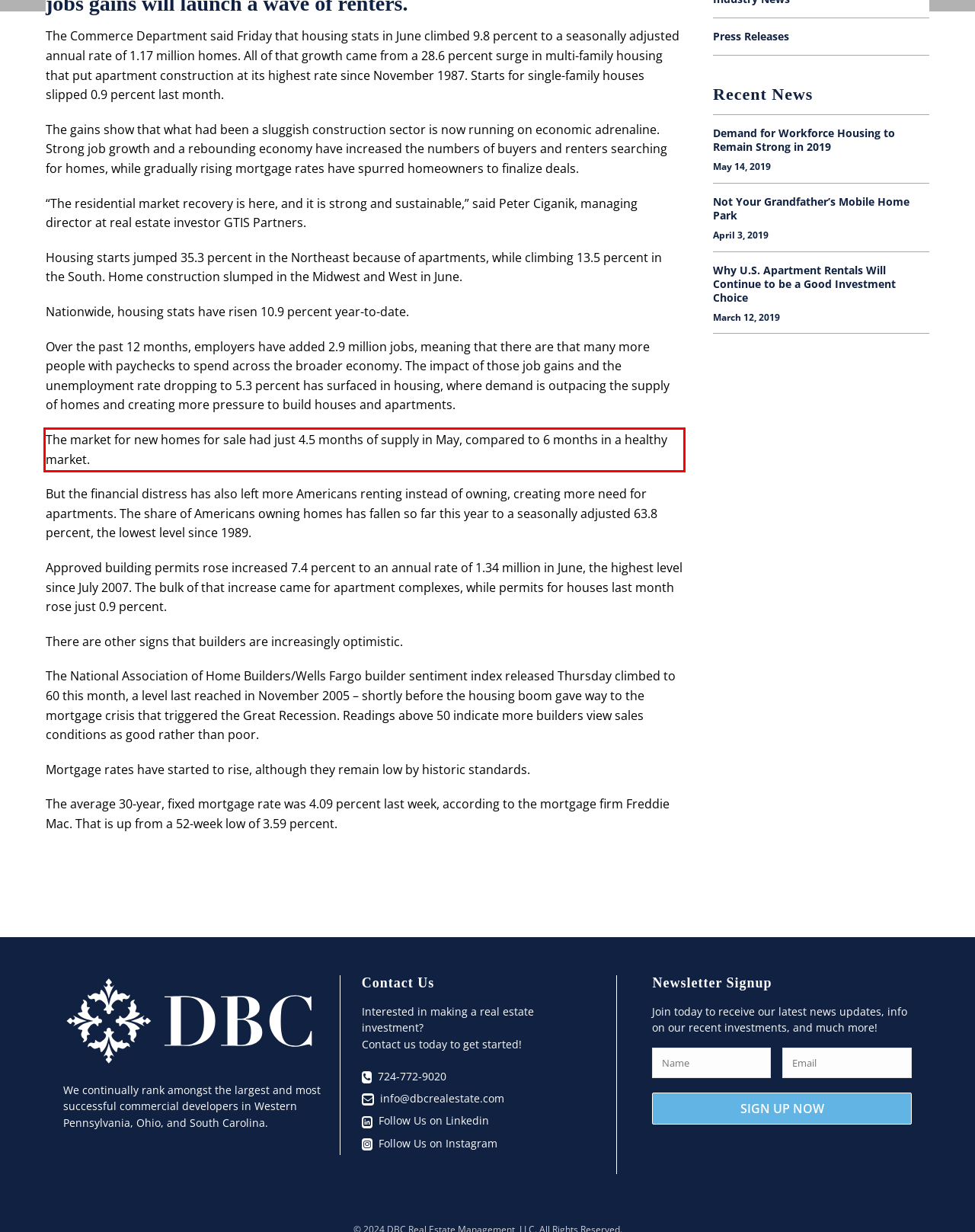Please recognize and transcribe the text located inside the red bounding box in the webpage image.

The market for new homes for sale had just 4.5 months of supply in May, compared to 6 months in a healthy market.